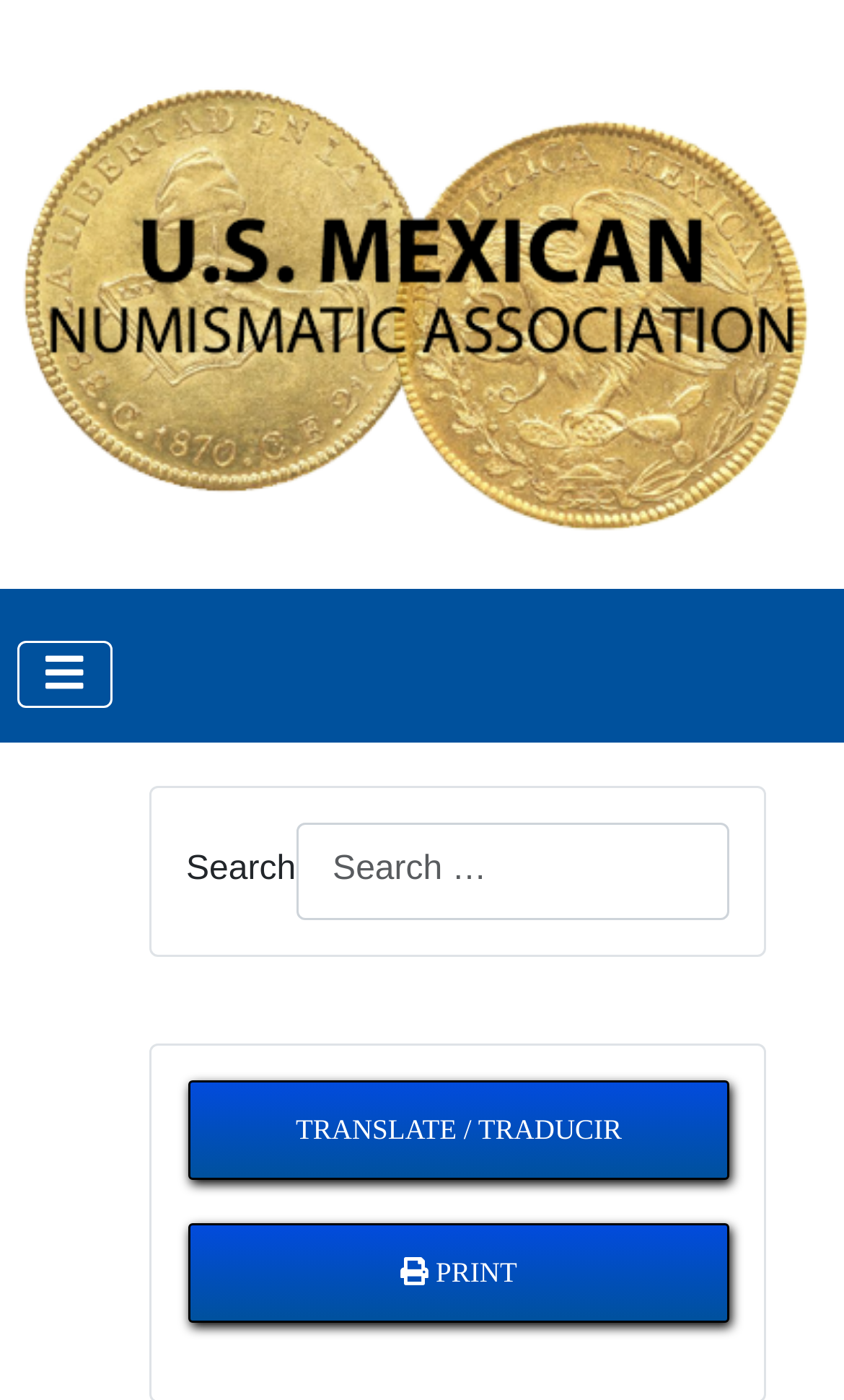What is the last option in the top section?
By examining the image, provide a one-word or phrase answer.

PRINT